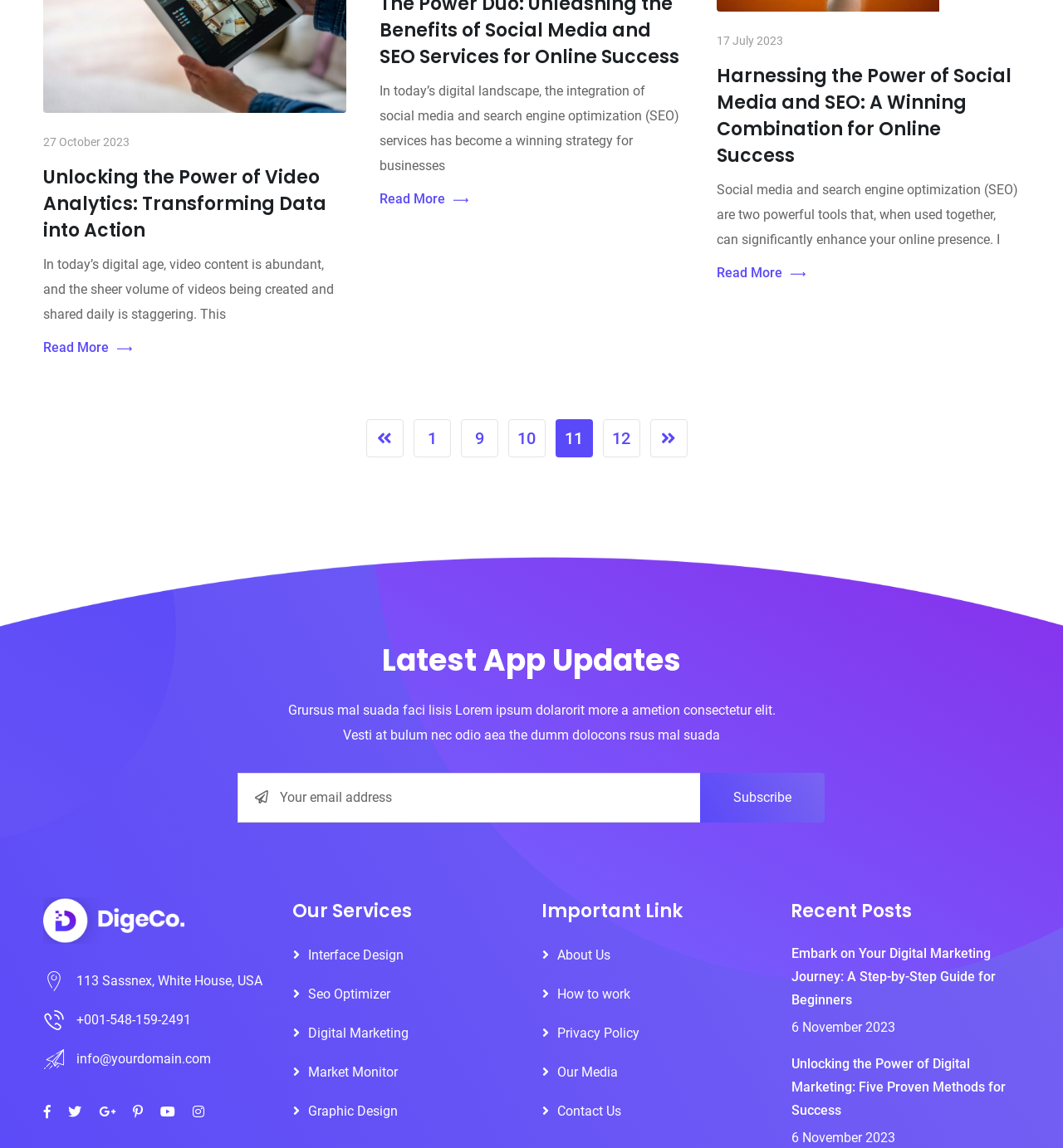How many links are in the 'Important Link' section?
Based on the image, provide a one-word or brief-phrase response.

5